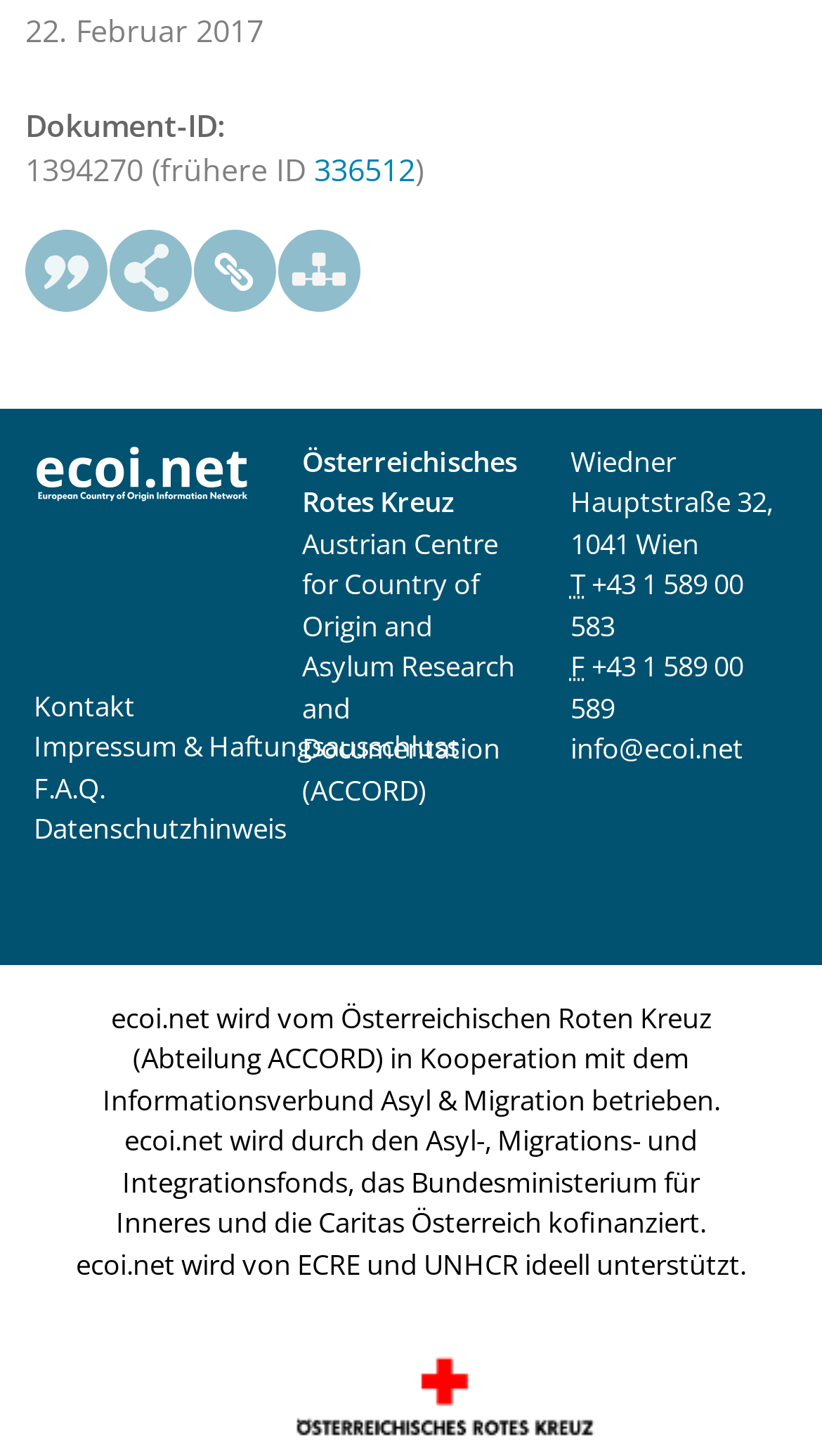What is the address of the Austrian Centre for Country of Origin and Asylum Research and Documentation?
We need a detailed and meticulous answer to the question.

The address can be found in the contact information section, where it is written as 'Wiedner Hauptstraße 32, 1041 Wien'.